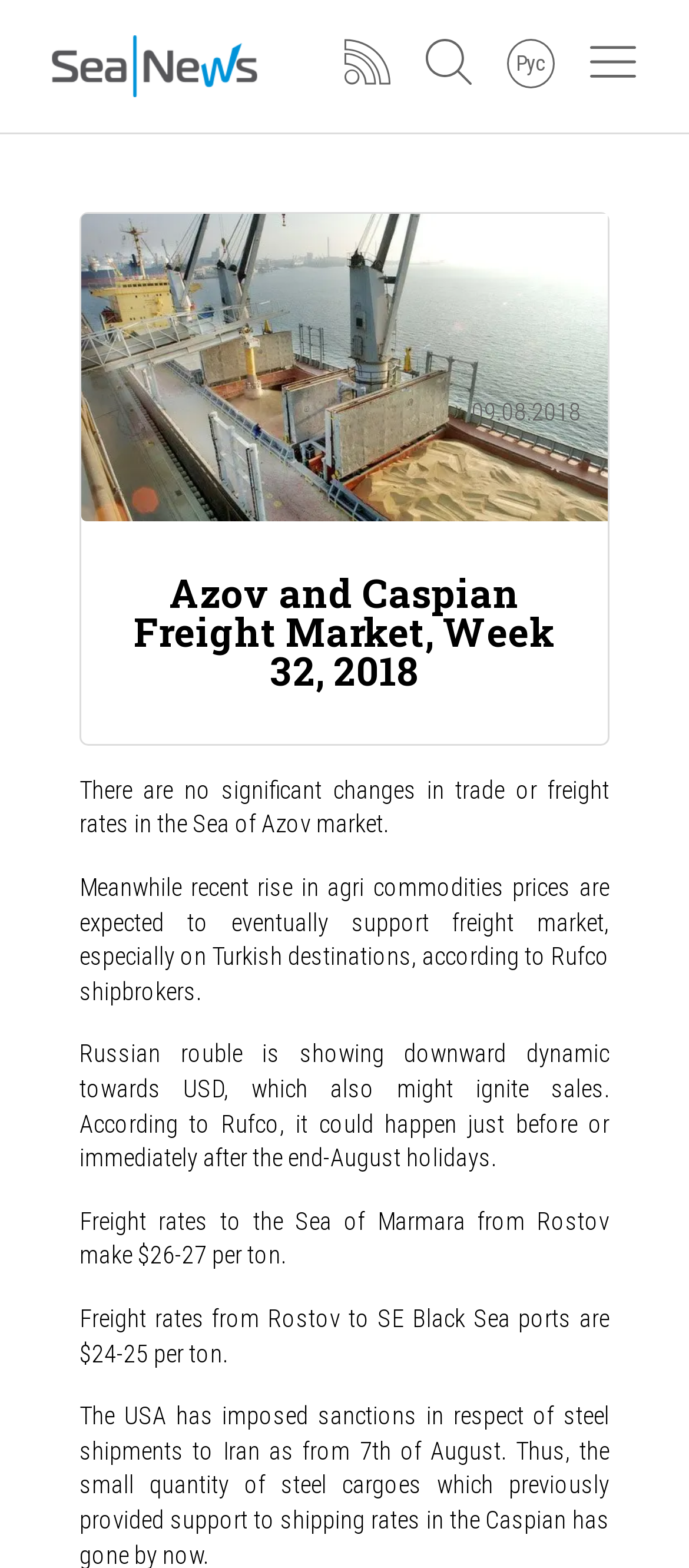Identify the bounding box coordinates for the UI element mentioned here: "Рус". Provide the coordinates as four float values between 0 and 1, i.e., [left, top, right, bottom].

[0.736, 0.025, 0.805, 0.057]